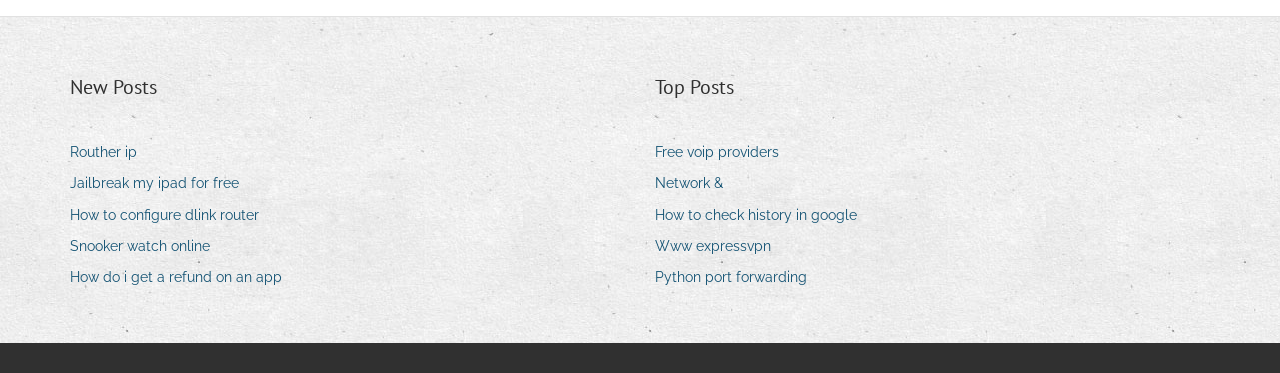Determine the bounding box coordinates of the UI element that matches the following description: "How to configure dlink router". The coordinates should be four float numbers between 0 and 1 in the format [left, top, right, bottom].

[0.055, 0.541, 0.214, 0.613]